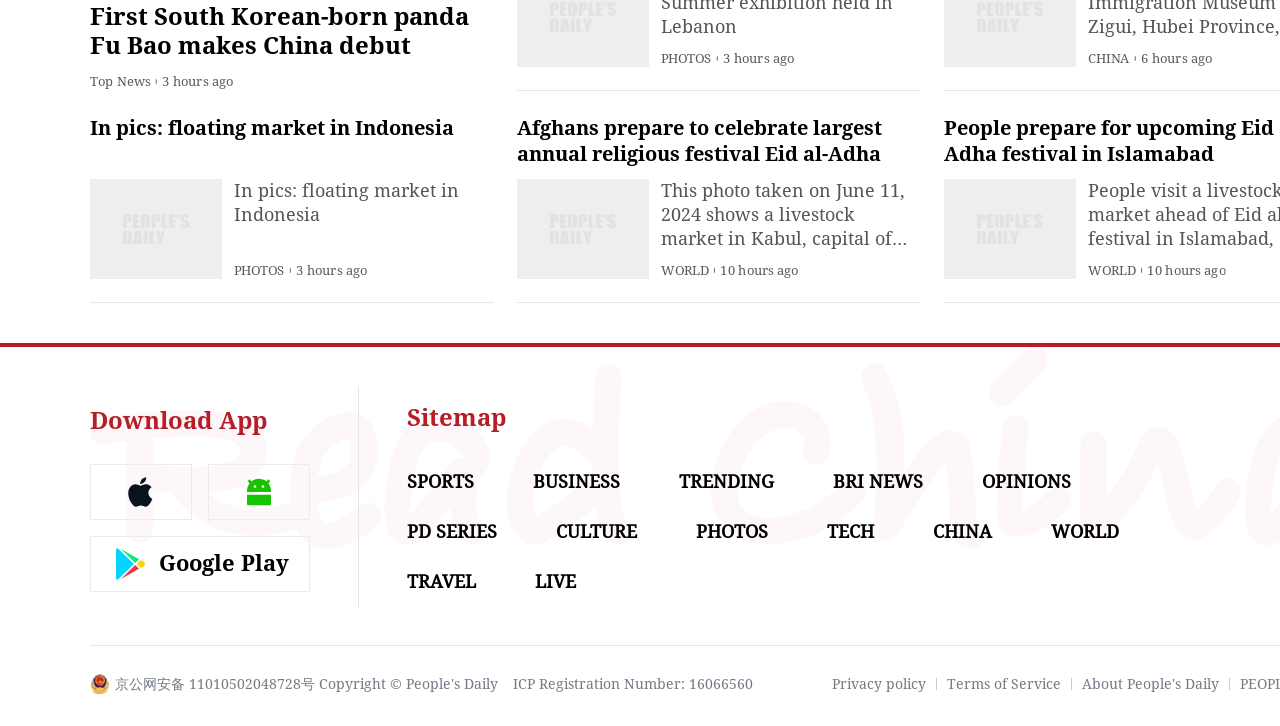Identify the bounding box coordinates of the specific part of the webpage to click to complete this instruction: "Download the app".

[0.07, 0.561, 0.209, 0.599]